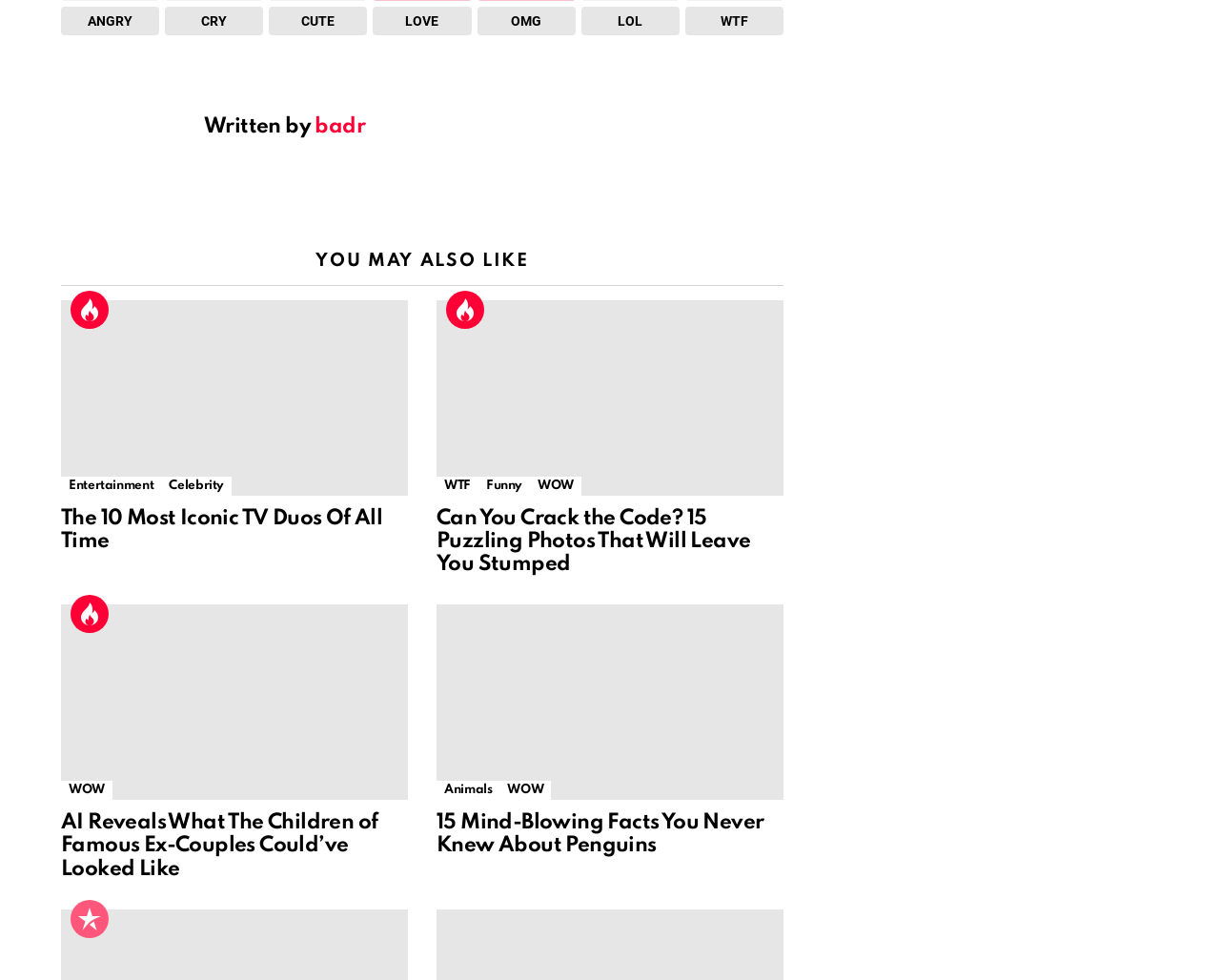Please respond to the question with a concise word or phrase:
How many articles are listed on the webpage?

4